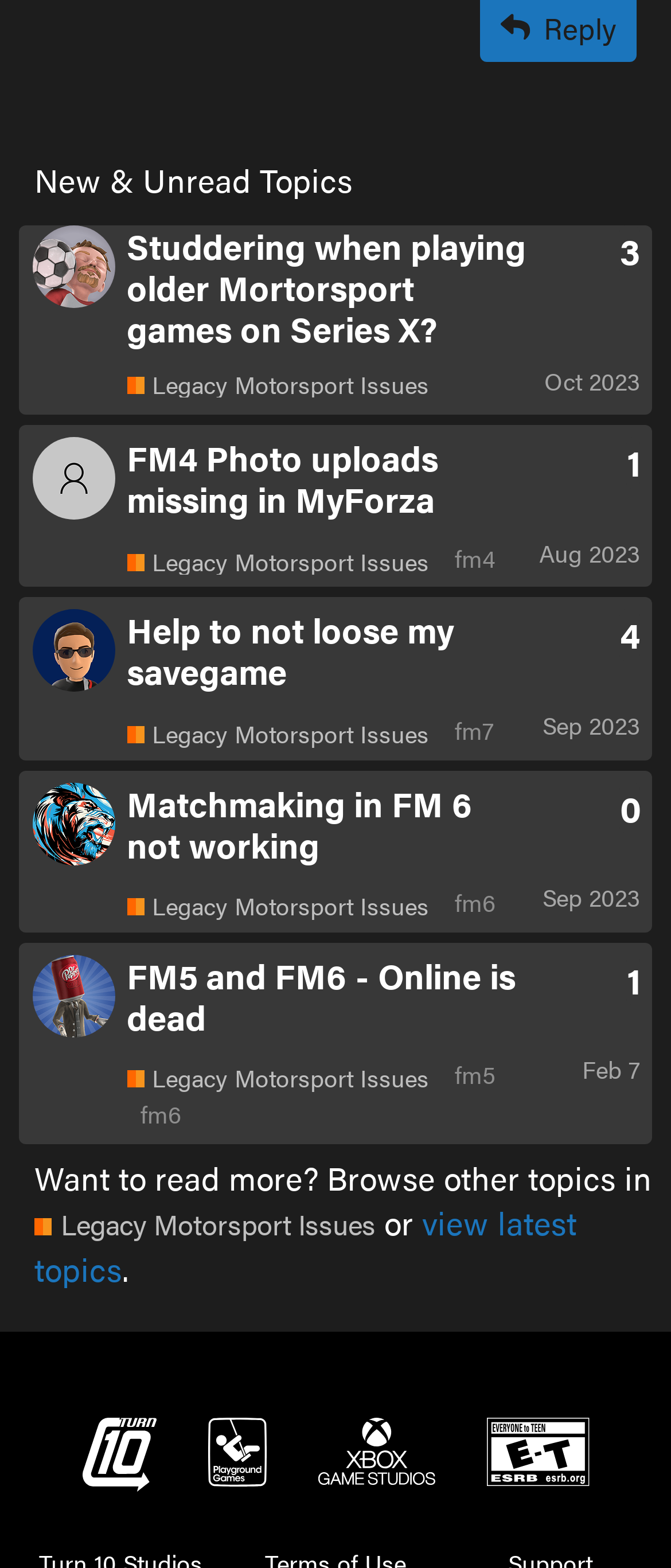What is the rating of the game Forza?
Please respond to the question with a detailed and well-explained answer.

The rating of the game Forza can be determined by looking at the link at the bottom of the page that says 'ESRB Rated E - T'. This suggests that the game is rated E for Everyone, with a sub-rating of T for Teen.